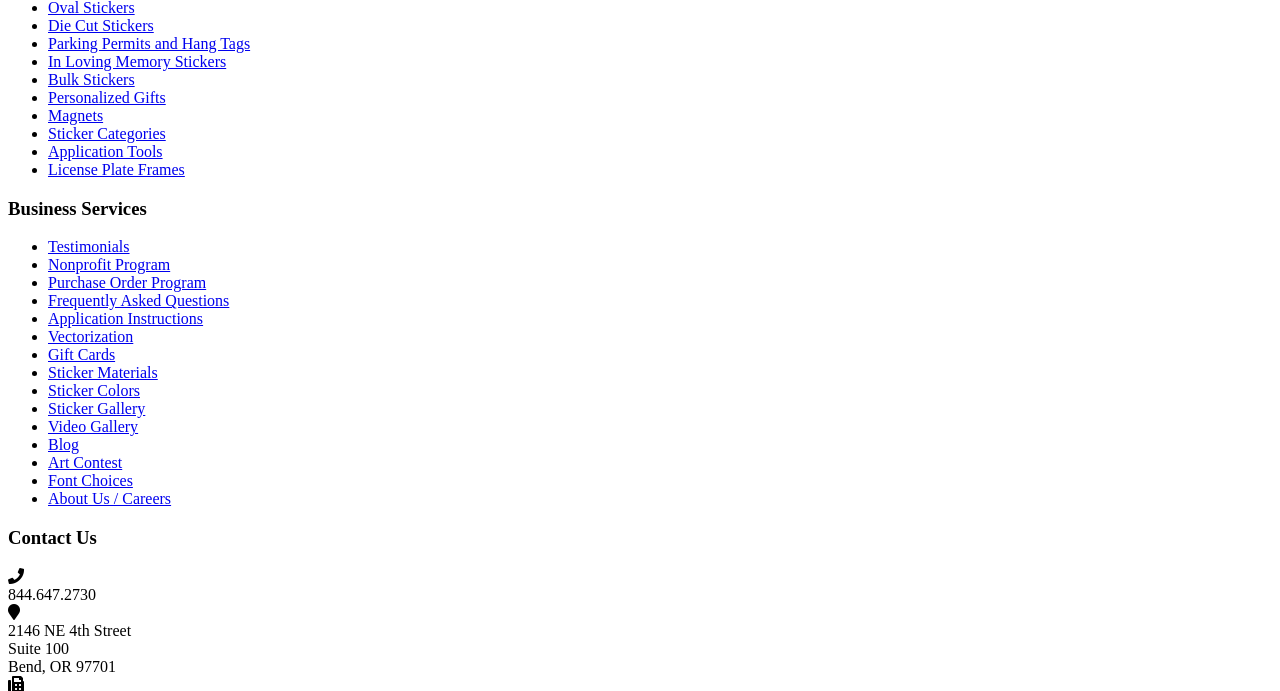What is the address of the office?
Please provide an in-depth and detailed response to the question.

The address of the office is '2146 NE 4th Street, Suite 100, Bend, OR 97701' which is displayed as a static text on the webpage under the 'Contact Us' heading.